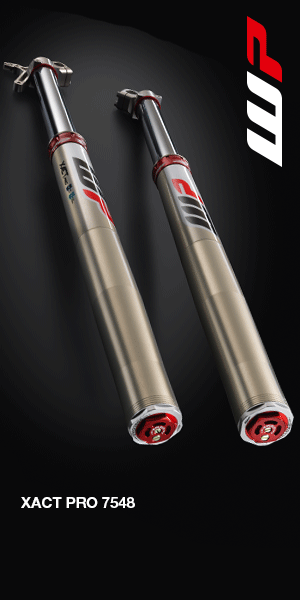What is emphasized by the branding on the forks?
With the help of the image, please provide a detailed response to the question.

According to the caption, the branding on the forks emphasizes the WP logo, indicating the manufacturer of the suspension forks.